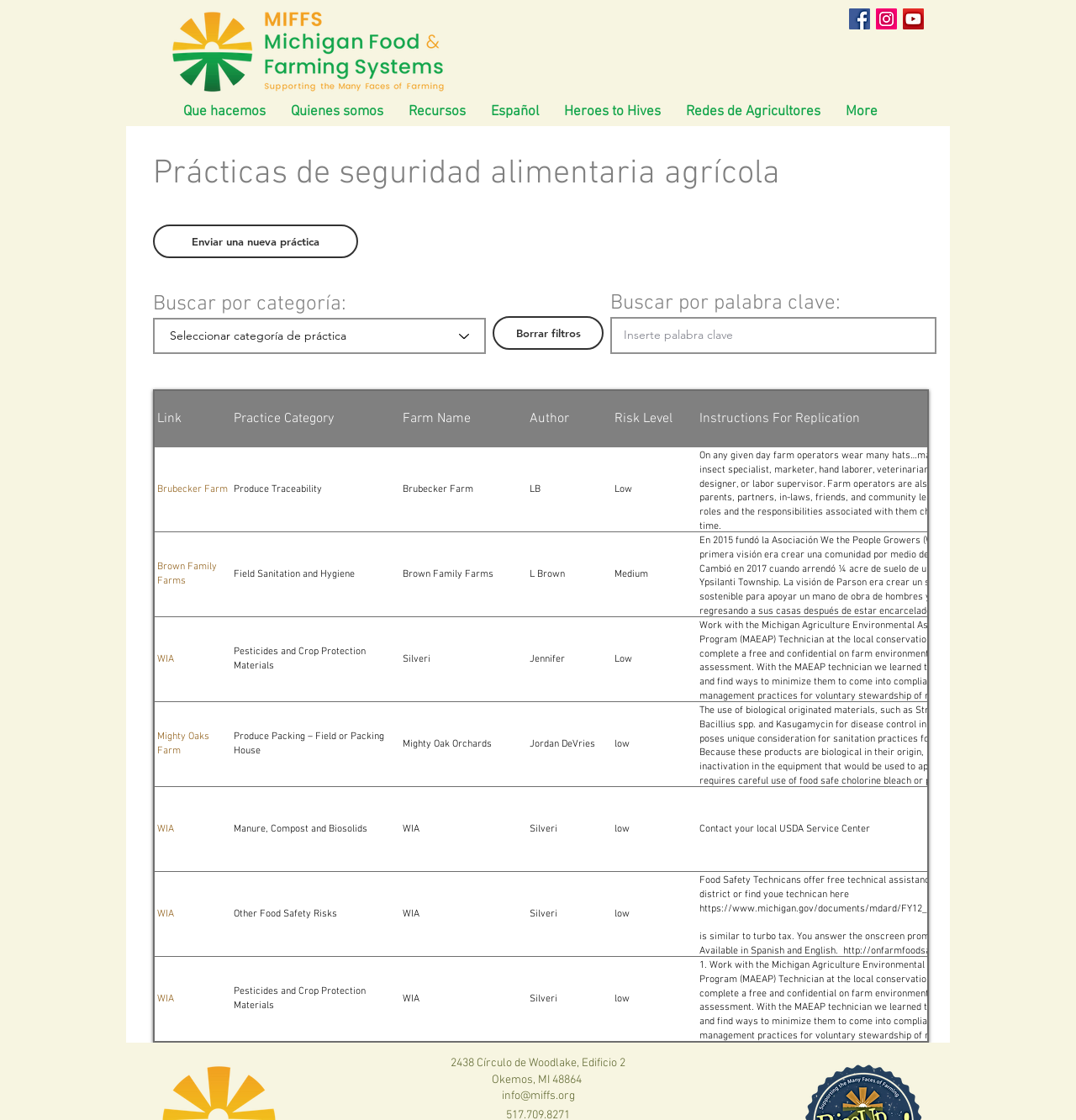Answer the question using only one word or a concise phrase: What is the category of the first practice in the table?

Produce Traceability